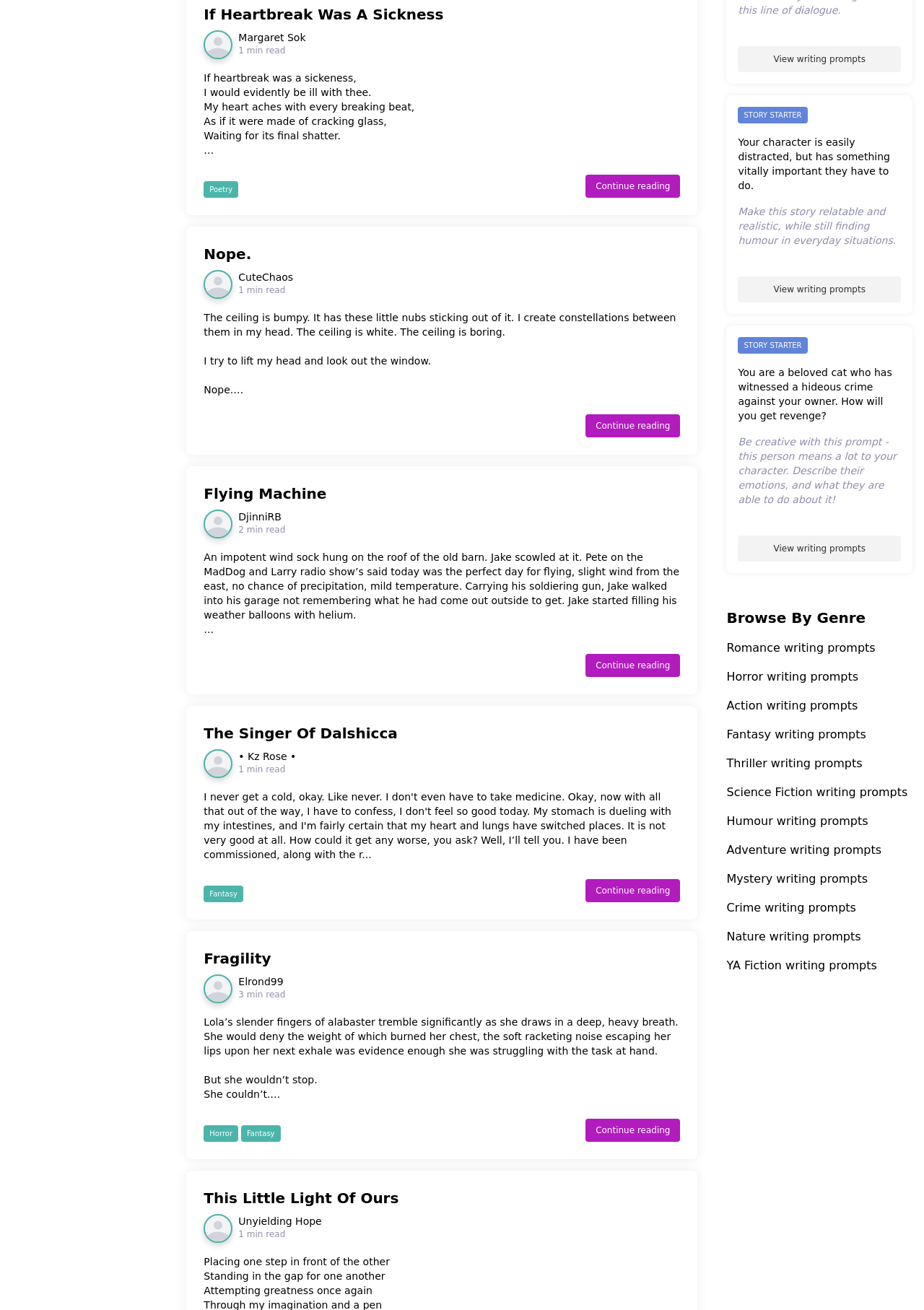Predict the bounding box of the UI element based on the description: "Continue reading". The coordinates should be four float numbers between 0 and 1, formatted as [left, top, right, bottom].

[0.634, 0.316, 0.736, 0.334]